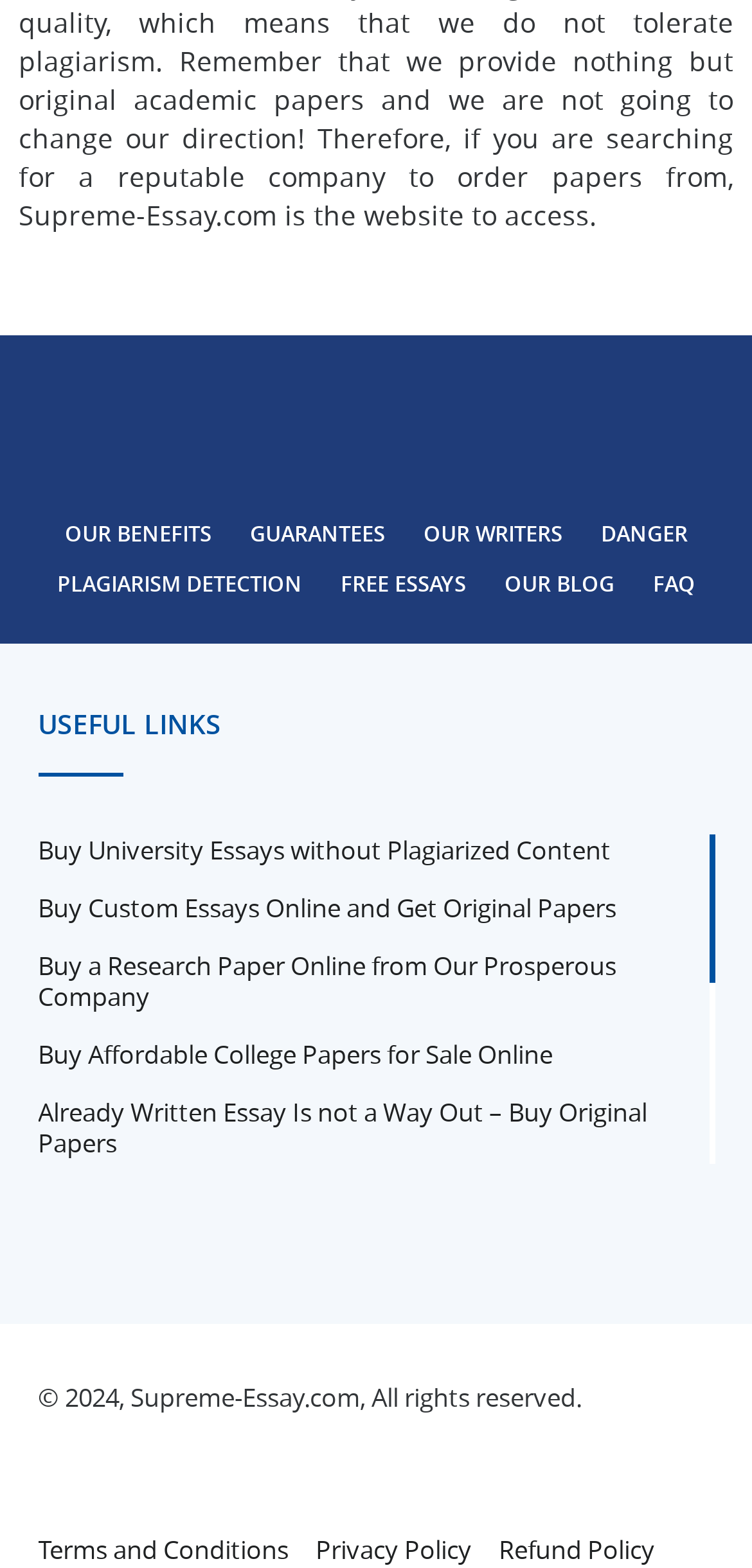Please identify the bounding box coordinates of the element that needs to be clicked to perform the following instruction: "Read 'Terms and Conditions'".

[0.05, 0.977, 0.383, 0.999]